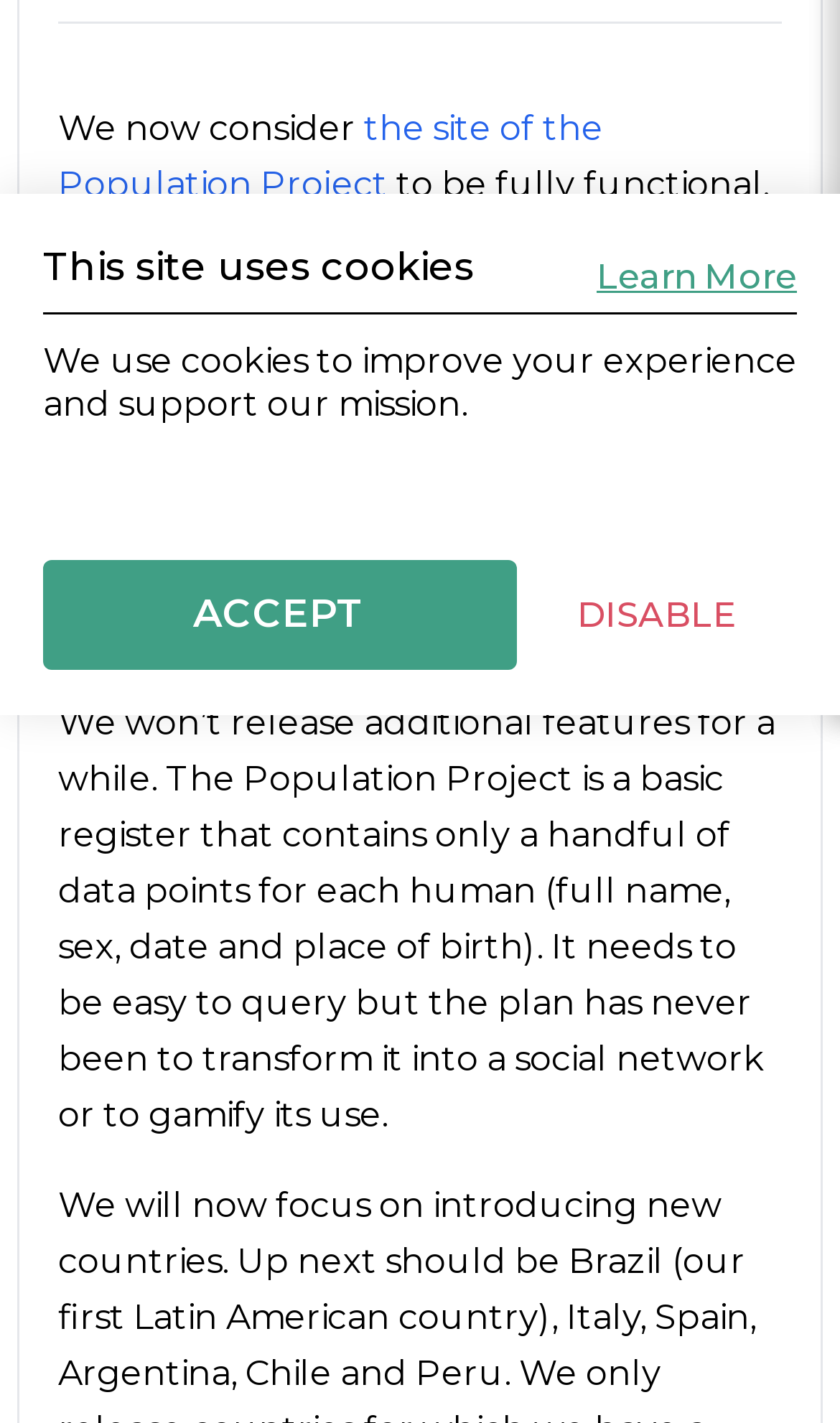Using the provided element description: "DISABLE", identify the bounding box coordinates. The coordinates should be four floats between 0 and 1 in the order [left, top, right, bottom].

[0.615, 0.398, 0.949, 0.467]